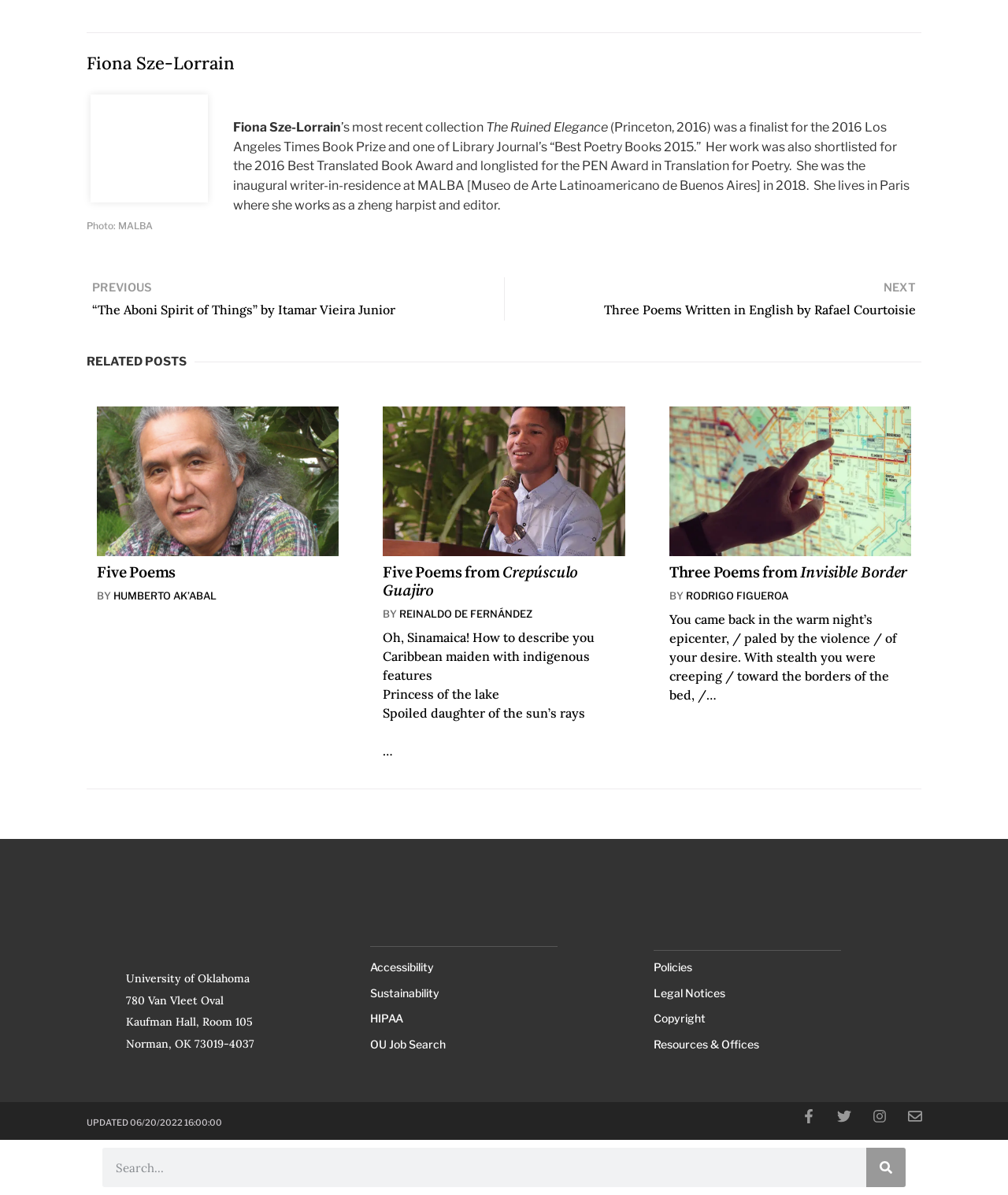Carefully examine the image and provide an in-depth answer to the question: What is the date mentioned at the bottom of the webpage?

I found the answer by looking at the bottom of the webpage, which has a 'UPDATED' section with the date and time '06/20/2022 16:00:00'.